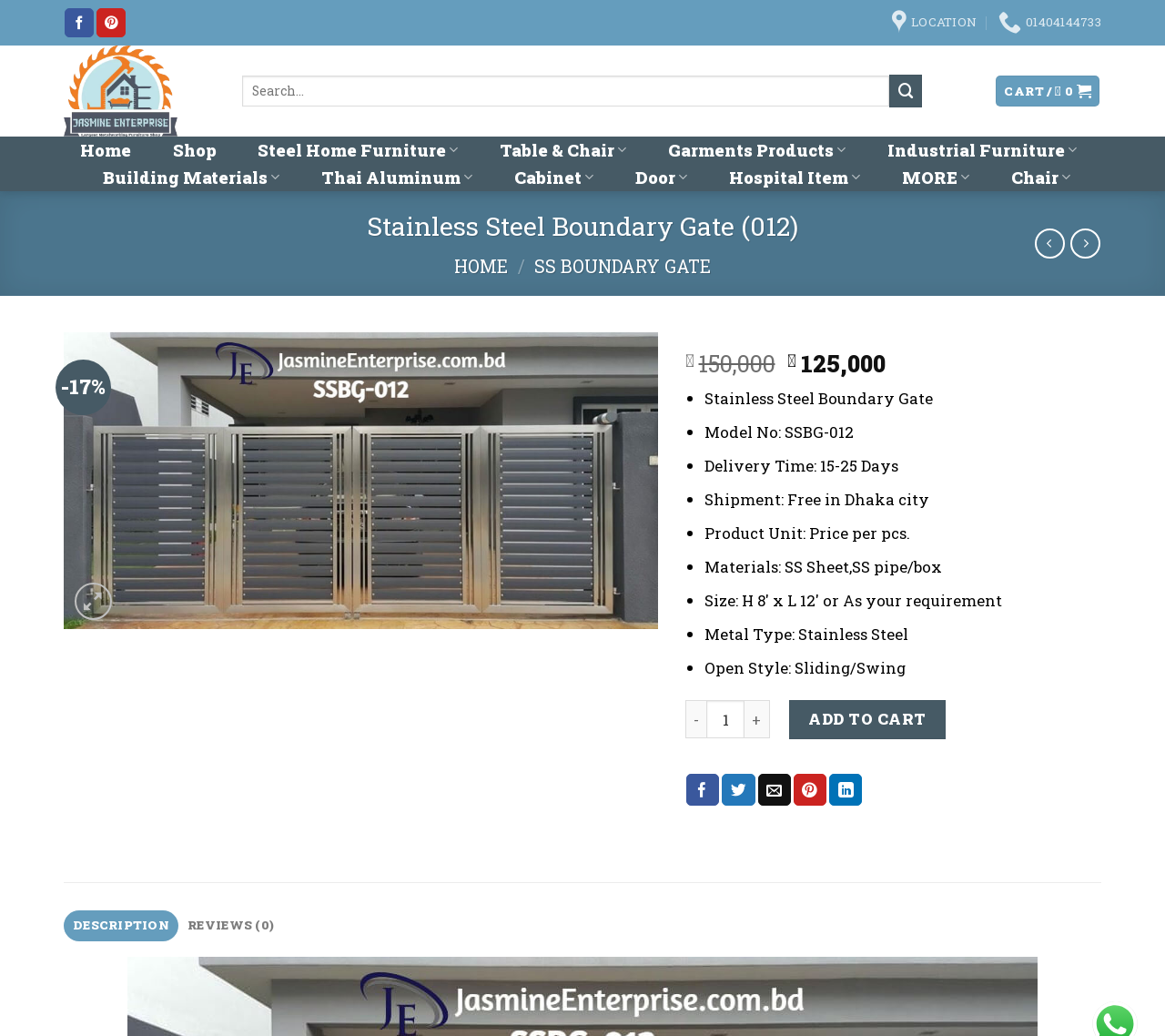Identify the bounding box coordinates of the region I need to click to complete this instruction: "Search for products".

[0.208, 0.072, 0.792, 0.103]